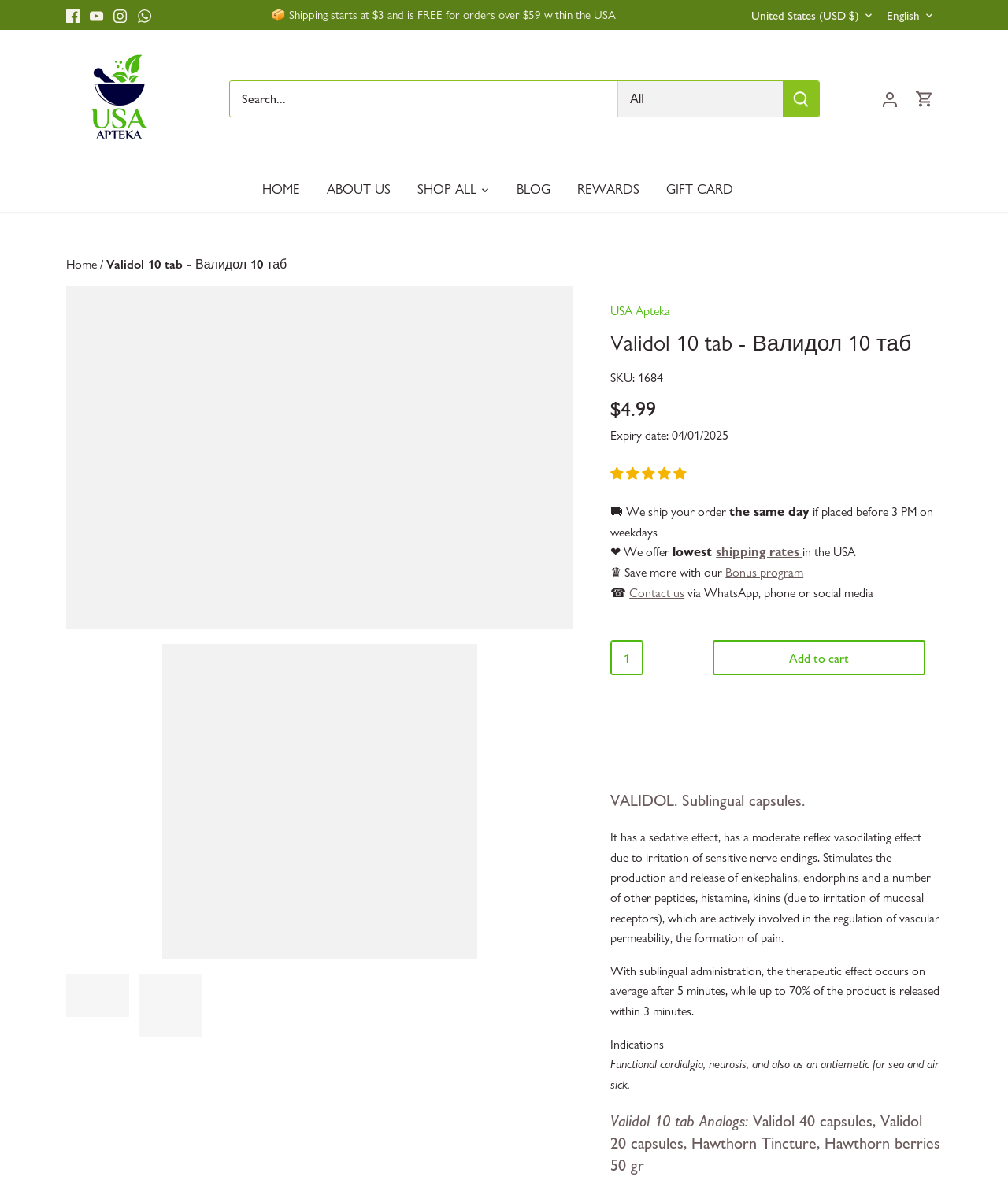Calculate the bounding box coordinates for the UI element based on the following description: "United States (USD $)". Ensure the coordinates are four float numbers between 0 and 1, i.e., [left, top, right, bottom].

[0.745, 0.007, 0.868, 0.019]